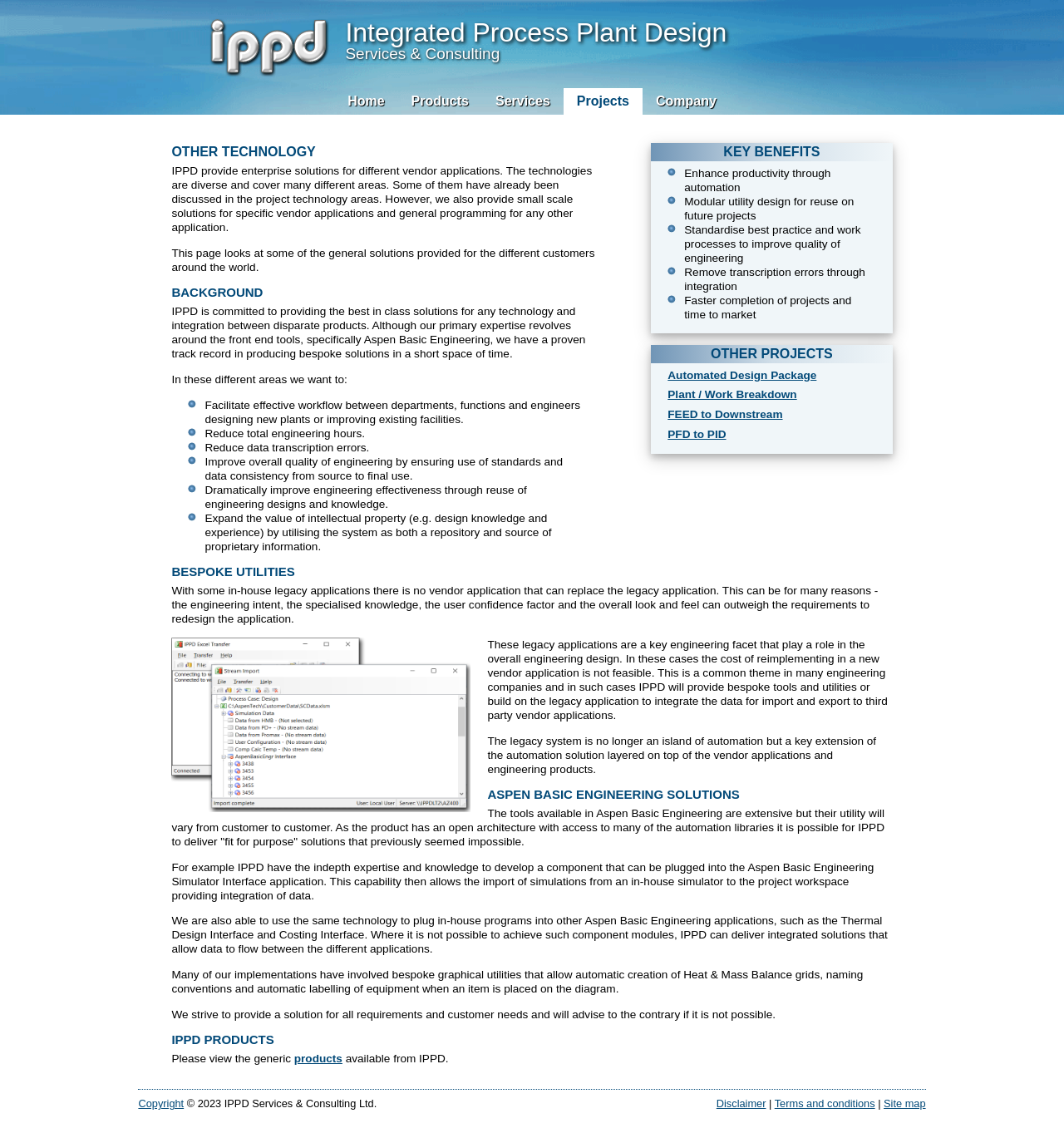Please find the bounding box coordinates of the clickable region needed to complete the following instruction: "View OTHER PROJECTS". The bounding box coordinates must consist of four float numbers between 0 and 1, i.e., [left, top, right, bottom].

[0.668, 0.309, 0.783, 0.321]